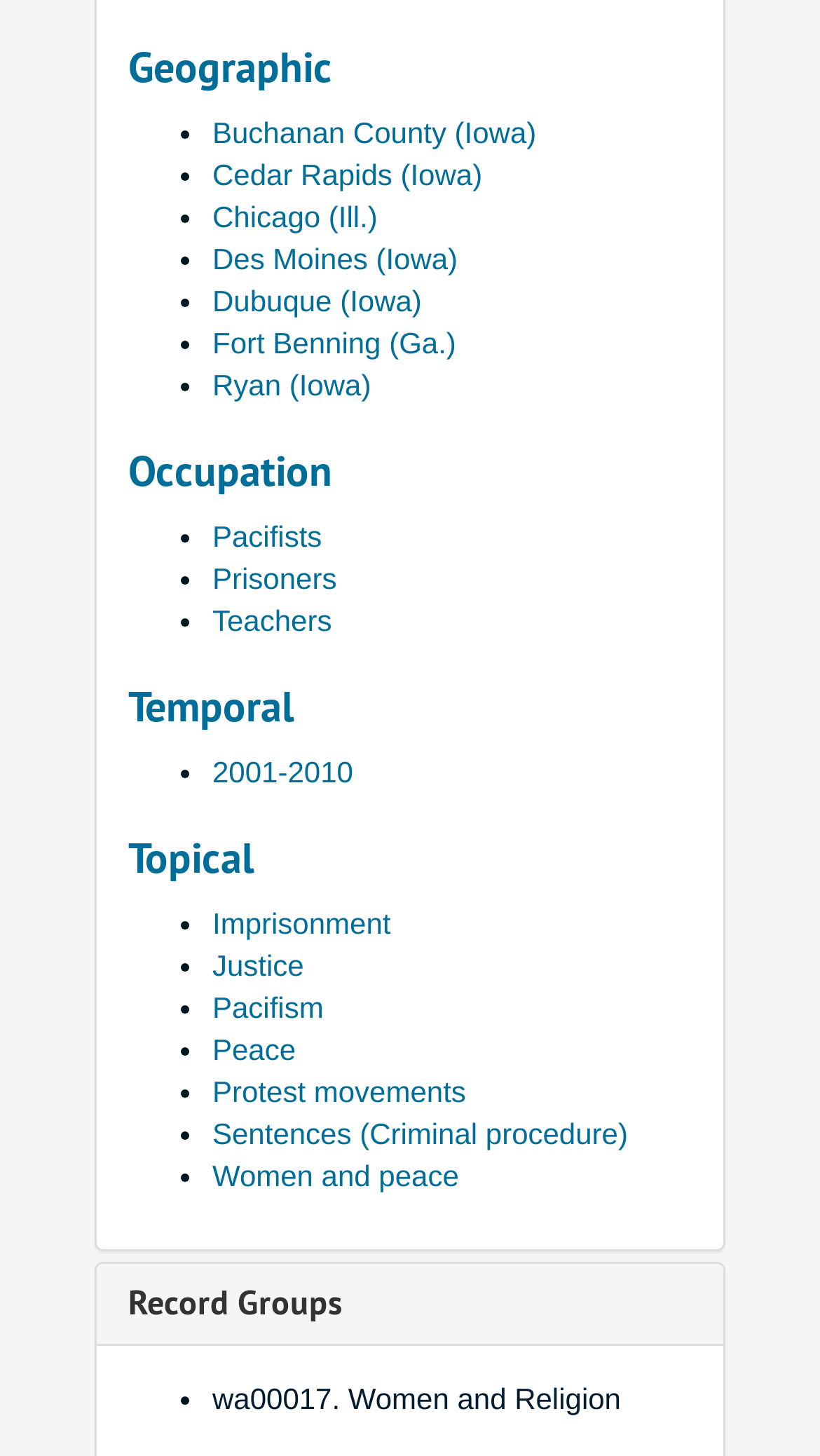What is the time period listed under Temporal?
Using the picture, provide a one-word or short phrase answer.

2001-2010